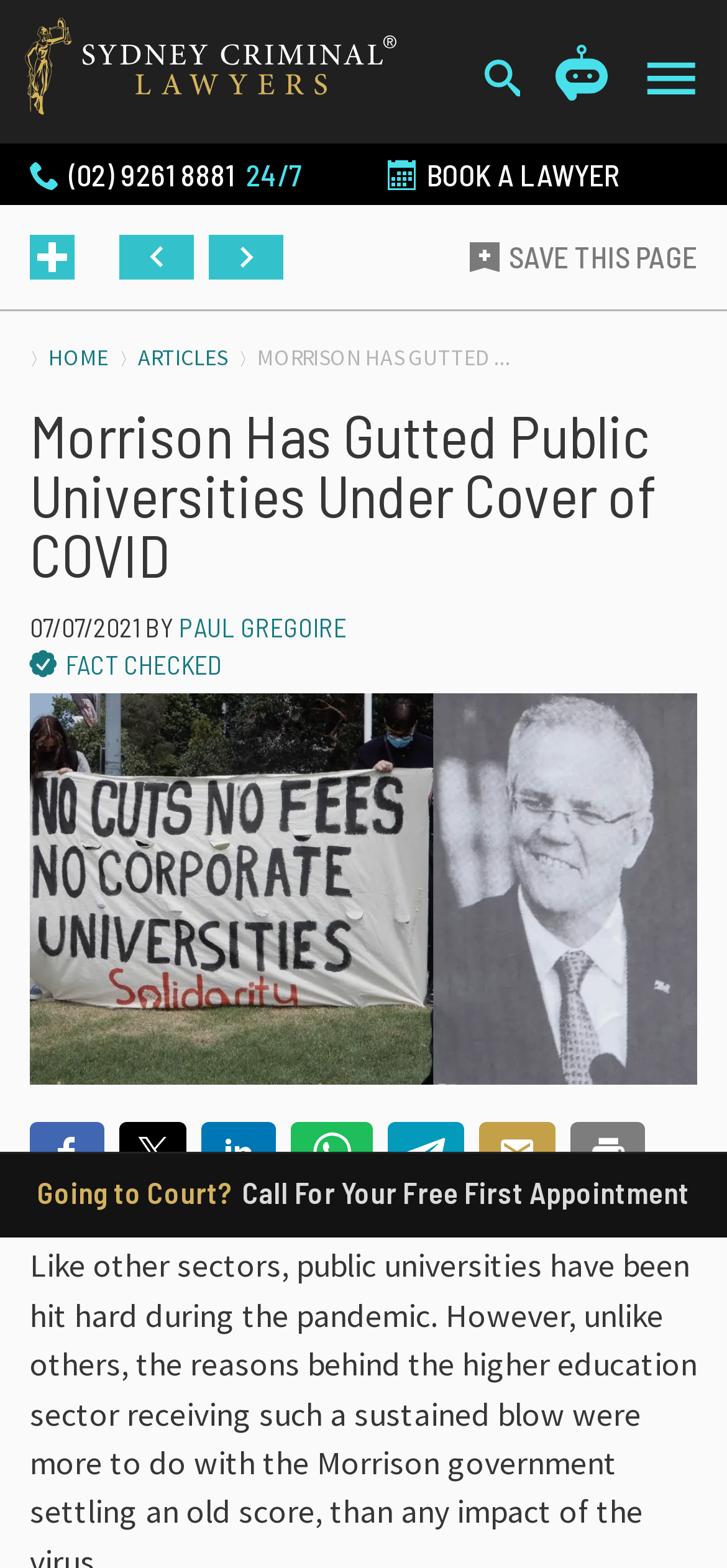Provide a thorough description of the webpage you see.

This webpage appears to be an article discussing the impact of the Morrison government's policies on public universities during the COVID-19 pandemic. The title of the article is "Morrison Has Gutted Public Universities Under Cover of COVID". 

At the top of the page, there are several links and images, including a search bar, an "Ask AI Chatbot" link, and a phone number with a corresponding image. Below this, there is a prominent button to "BOOK A LAWYER". 

The main content of the article is divided into sections. The first section has a heading with the title of the article, followed by a timestamp and the author's name, Paul Gregoire. There is also a "FACT CHECKED" button and an image related to the article. 

The article itself is not summarized here, but it appears to be a lengthy piece discussing the effects of the government's policies on public universities. 

Below the article, there are several buttons to share the content on various social media platforms, as well as an option to print the article. 

On the left side of the page, there are links to navigate to previous and next articles, with images accompanying each link. There is also a "MORE" button and a "SAVE THIS PAGE" button. 

Further down the page, there is a section to send an online enquiry, with fields to input name, email, phone number, and a message. There is also a "SUBMIT" button to send the enquiry. 

Finally, at the bottom of the page, there is a link to another article about police brutality, accompanied by an image. There is also a link to schedule a free first appointment with a lawyer.